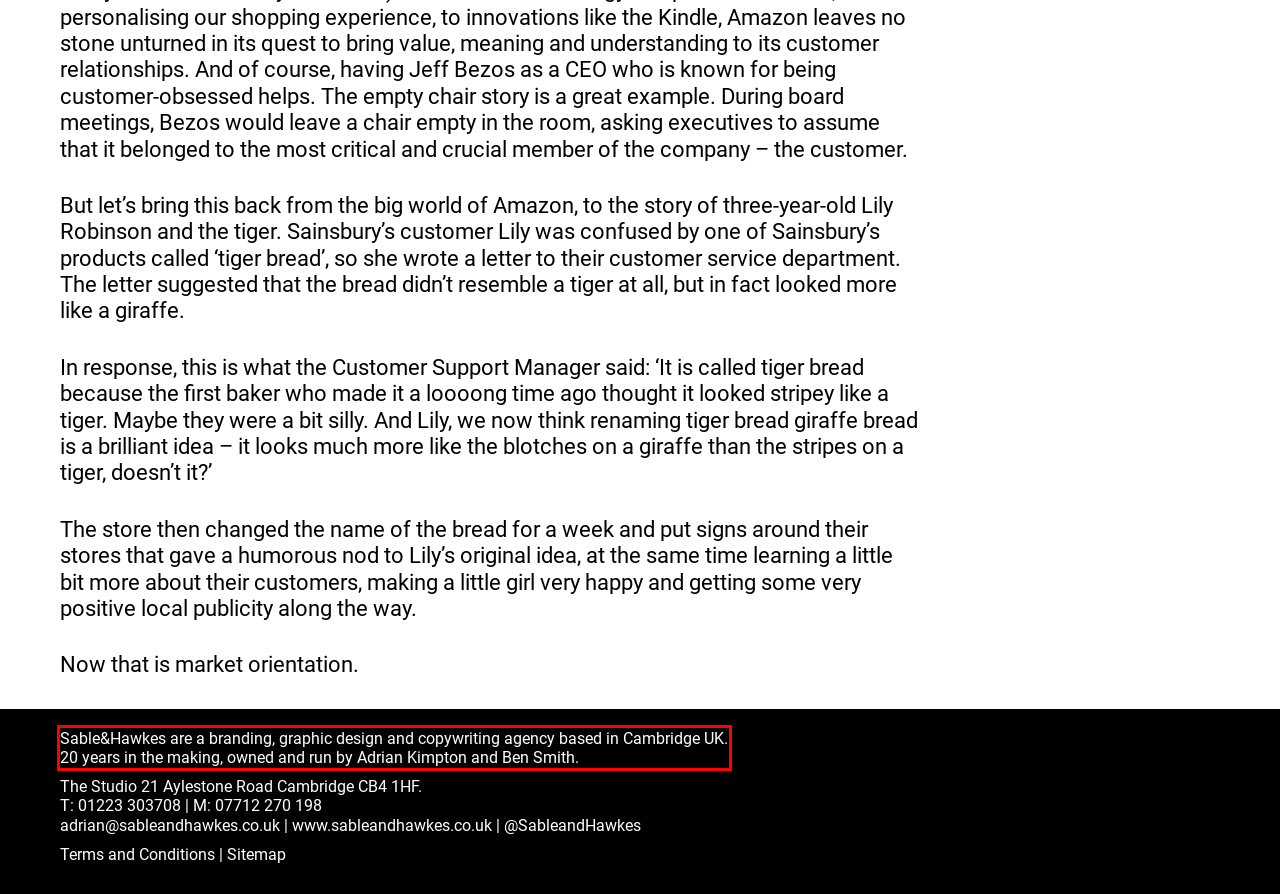The screenshot provided shows a webpage with a red bounding box. Apply OCR to the text within this red bounding box and provide the extracted content.

Sable&Hawkes are a branding, graphic design and copywriting agency based in Cambridge UK. 20 years in the making, owned and run by Adrian Kimpton and Ben Smith.